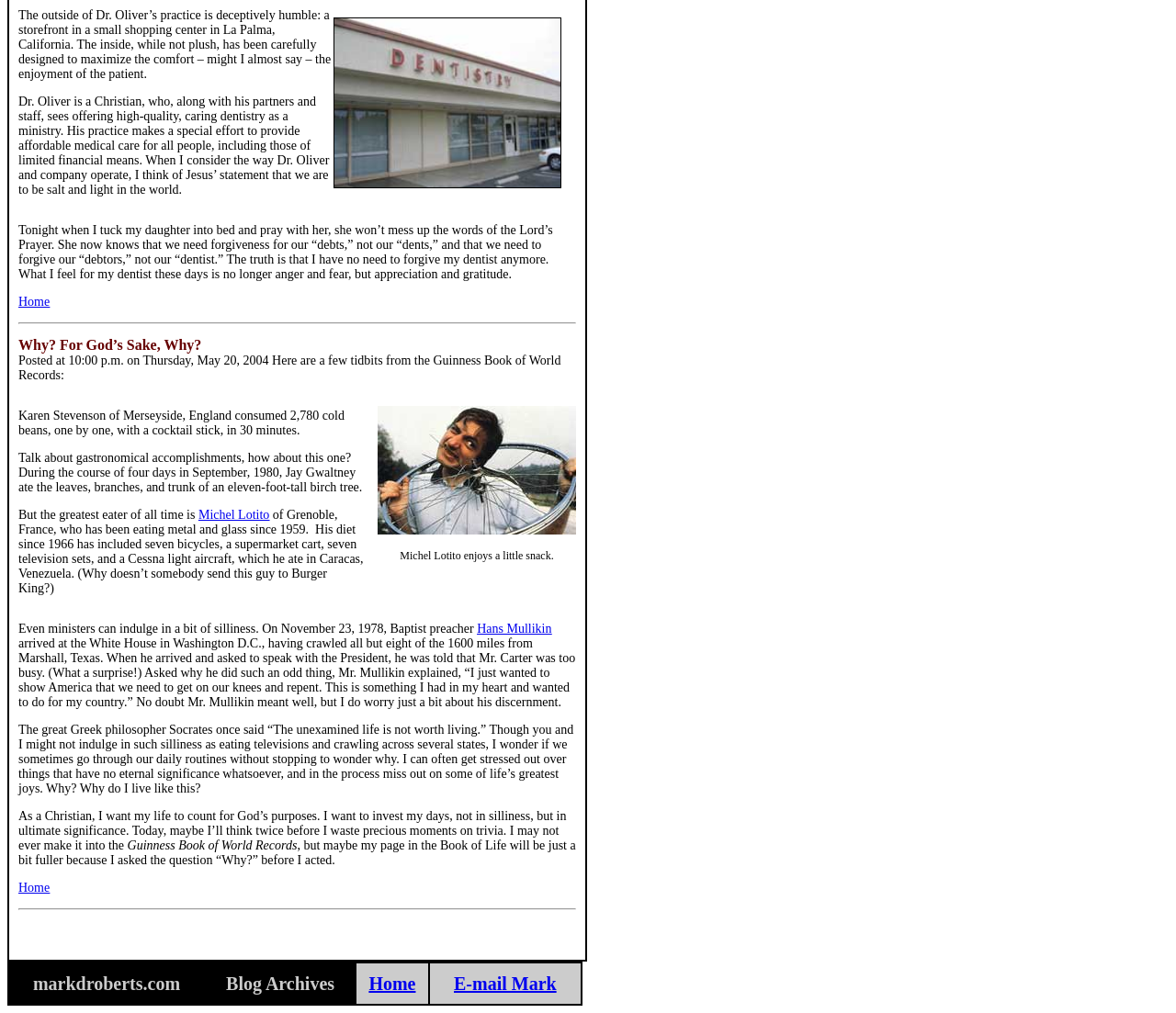Analyze the image and provide a detailed answer to the question: What is Michel Lotito known for eating?

According to the text, Michel Lotito is known for eating metal and glass, including seven bicycles, a supermarket cart, seven television sets, and a Cessna light aircraft.